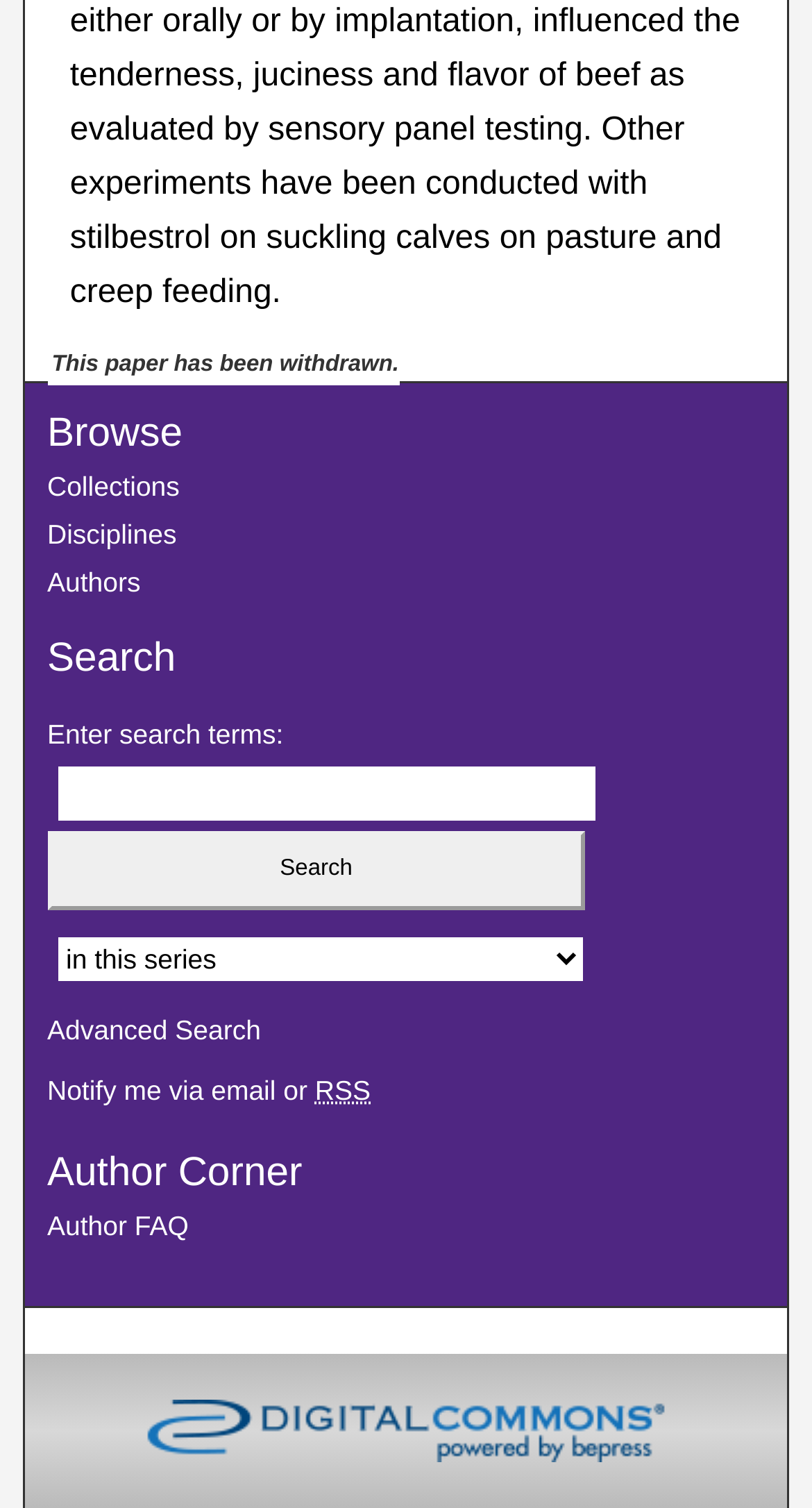Please locate the bounding box coordinates of the element that should be clicked to achieve the given instruction: "search this website".

None